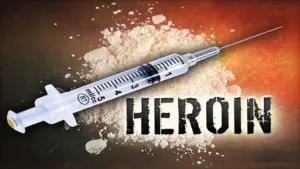Generate an elaborate caption that covers all aspects of the image.

The image features a hypodermic syringe prominently placed against a background that suggests the presence of heroin, illustrated by a spilled powder resembling the substance. The syringe is detailed, showing measurement markings and a fine needle, emphasizing its association with drug use. Below the syringe, the word "HEROIN" is displayed in bold, impactful lettering, reinforcing the focus on this particular substance and its implications. The overall composition of the image conveys a serious tone, reflecting the public health challenges associated with heroin use and the efforts to mitigate its impact through programs such as needle exchange initiatives.